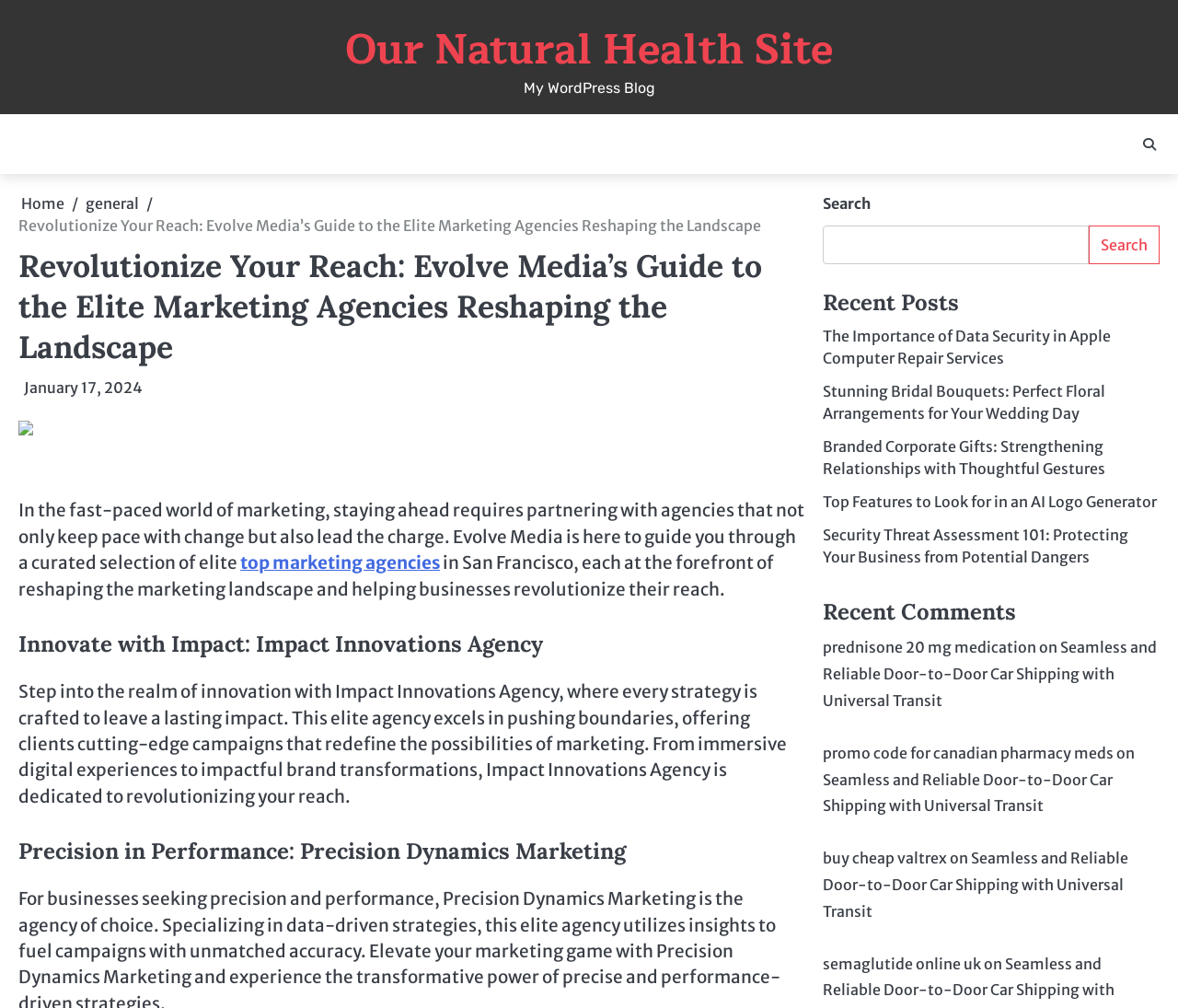Create a full and detailed caption for the entire webpage.

This webpage appears to be a blog or article page, with a focus on marketing and advertising agencies. At the top of the page, there is a navigation bar with links to "Home" and "General" categories. Below this, there is a header section with the title "Revolutionize Your Reach: Evolve Media’s Guide to the Elite Marketing Agencies Reshaping the Landscape" and a date "January 17, 2024".

The main content of the page is divided into sections, with headings such as "Innovate with Impact: Impact Innovations Agency" and "Precision in Performance: Precision Dynamics Marketing". Each section appears to describe a different marketing agency, with text summarizing their services and expertise.

To the right of the main content, there is a sidebar with a search bar and a list of recent posts, including links to articles on topics such as data security, wedding bouquets, and AI logo generators. Below this, there is a section for recent comments.

At the bottom of the page, there is a footer section with links to various websites and articles, including pharmaceutical websites and a car shipping service.

There are several images on the page, including a logo or icon for Evolve Media, but the exact nature of these images is not clear from the accessibility tree.